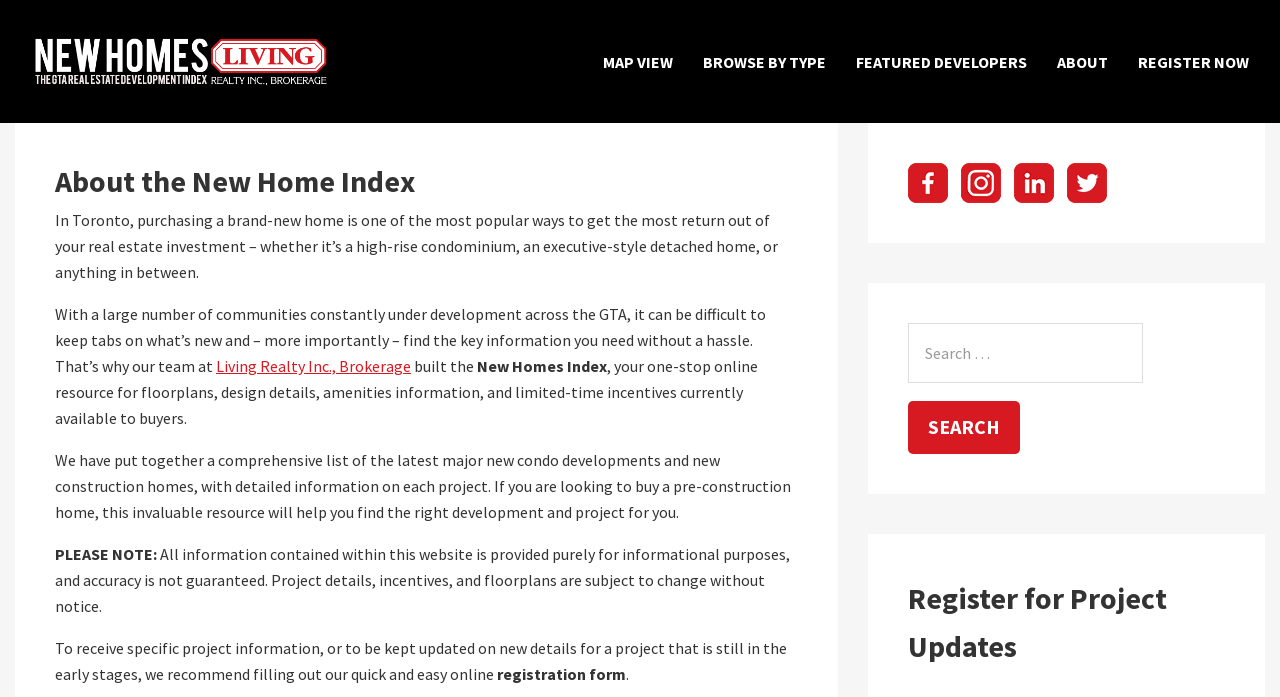Identify the bounding box for the UI element described as: "Browse By Type". The coordinates should be four float numbers between 0 and 1, i.e., [left, top, right, bottom].

[0.526, 0.024, 0.645, 0.153]